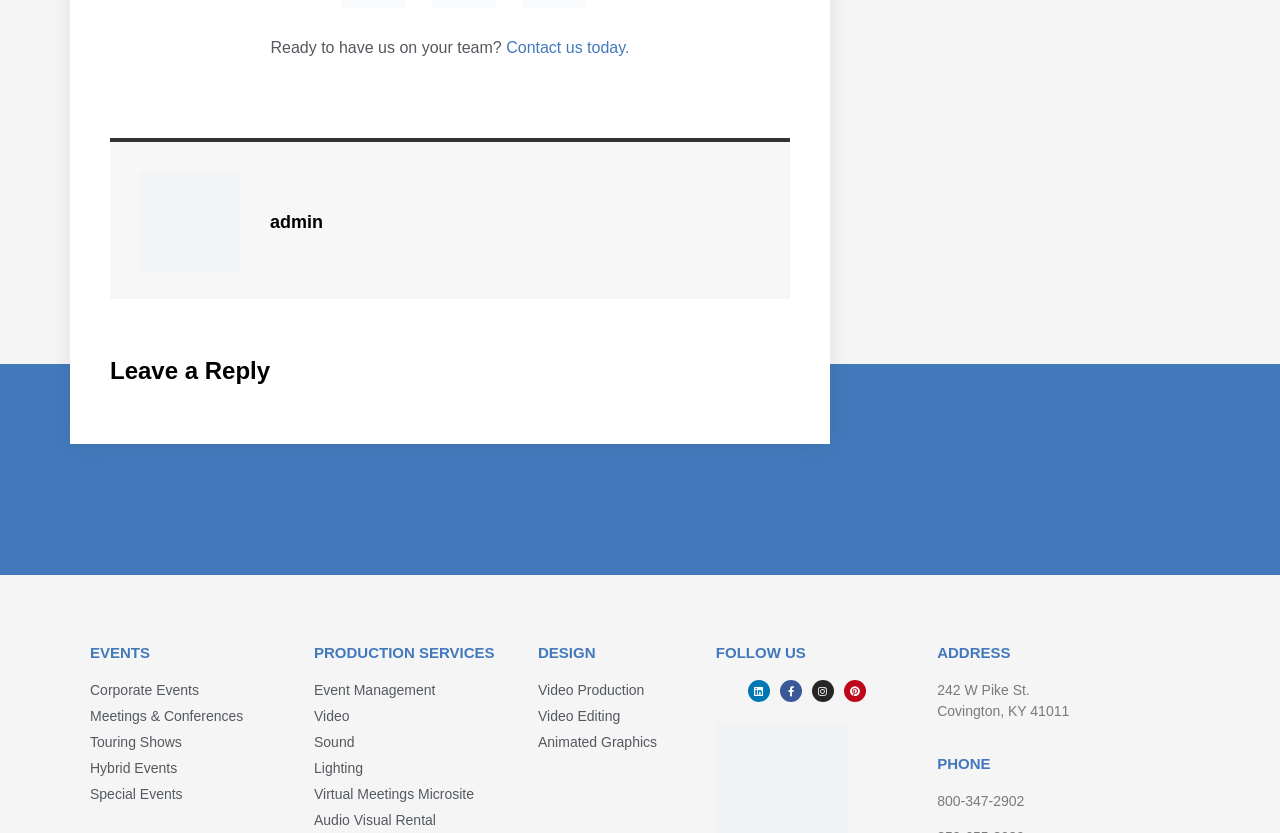Please provide a detailed answer to the question below by examining the image:
What is the phone number of the company?

I found the phone number by looking at the 'PHONE' section of the webpage, where it is explicitly stated as '800-347-2902'.